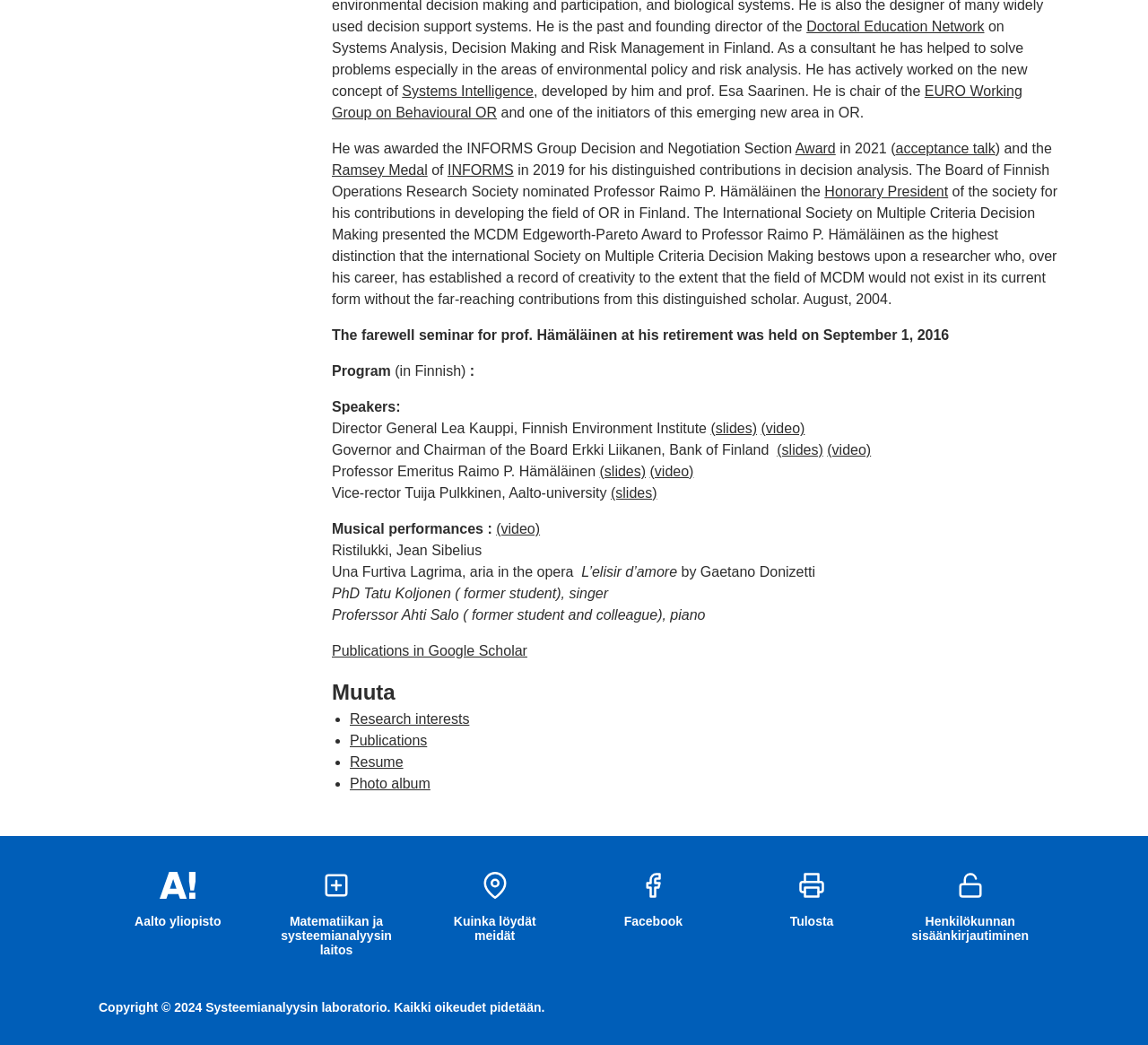Identify the bounding box of the UI element described as follows: "November 2010". Provide the coordinates as four float numbers in the range of 0 to 1 [left, top, right, bottom].

None